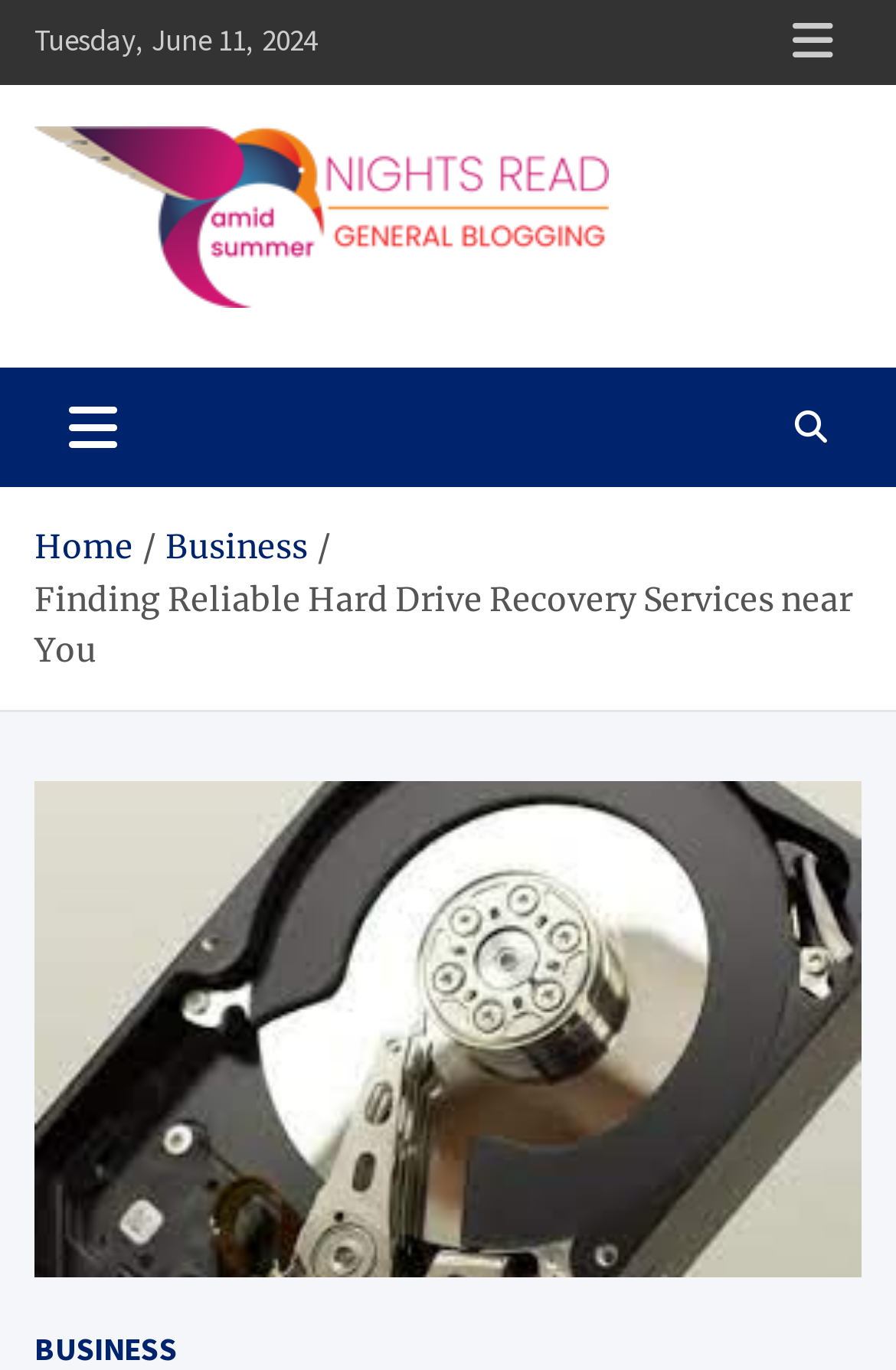Answer the question using only one word or a concise phrase: What is the color of the background of the webpage?

Unknown